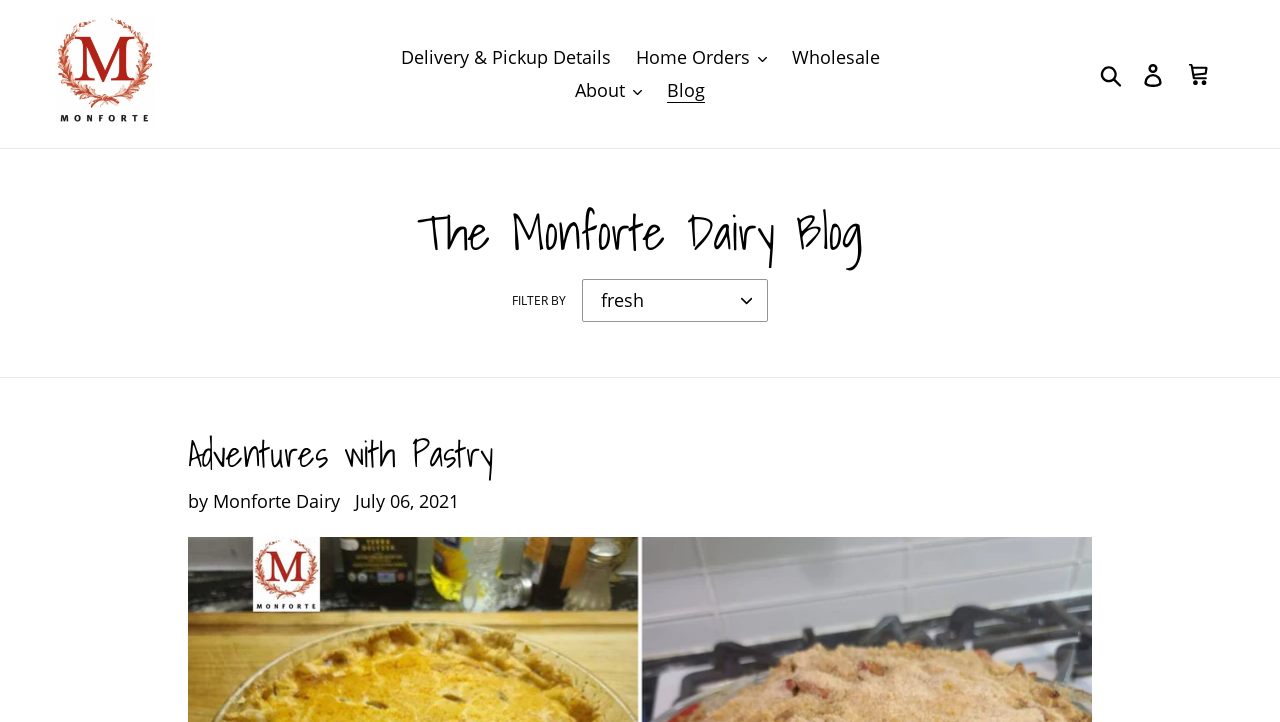Is there a search function on the webpage?
Can you give a detailed and elaborate answer to the question?

I found the answer by looking at the top-right corner of the webpage, where there is a button labeled 'Search'.